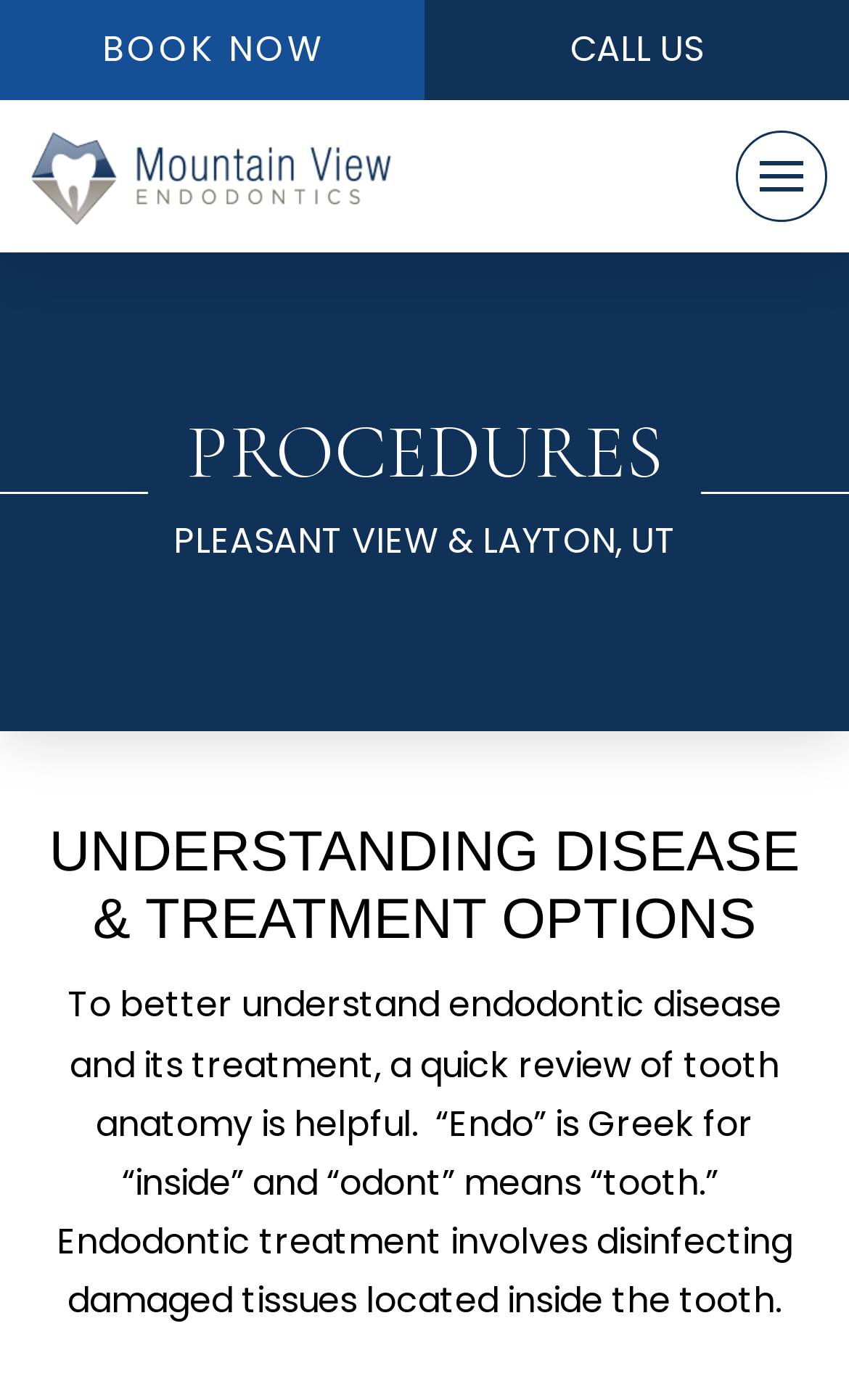What is the topic of the section below the separator?
Please answer the question with a detailed response using the information from the screenshot.

The separator is followed by a heading 'UNDERSTANDING DISEASE & TREATMENT OPTIONS', which indicates that the section below the separator is about understanding endodontic disease and its treatment options.